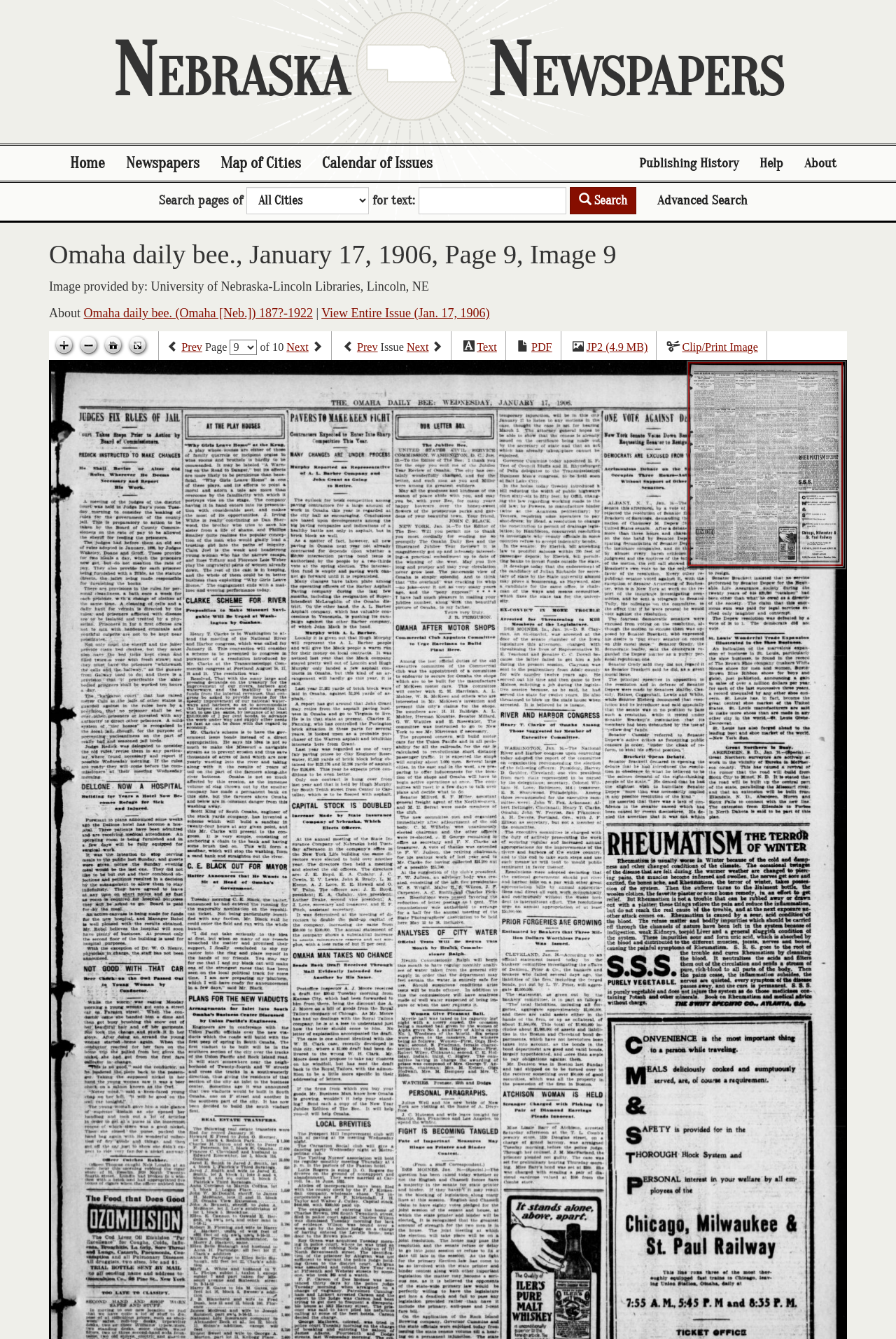Find the bounding box coordinates of the element's region that should be clicked in order to follow the given instruction: "View entire issue". The coordinates should consist of four float numbers between 0 and 1, i.e., [left, top, right, bottom].

[0.359, 0.229, 0.547, 0.239]